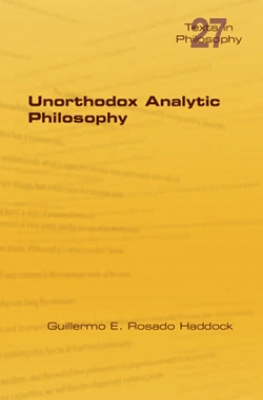Describe all the elements in the image extensively.

The image features the cover of the book titled "Unorthodox Analytic Philosophy" by Guillermo E. Rosado Haddock. It is part of a series labeled "Texts in Philosophy," indicated by the prominent number 27 at the top. The cover design is minimalist, showcasing a light yellow background that complements the bold typography of the title, which stands out in black. The author's name is displayed at the bottom, maintaining a sleek and professional aesthetic typical of academic publications. This book aims to explore unconventional perspectives within the realm of analytic philosophy, inviting readers to engage with thought-provoking ideas beyond mainstream notions.